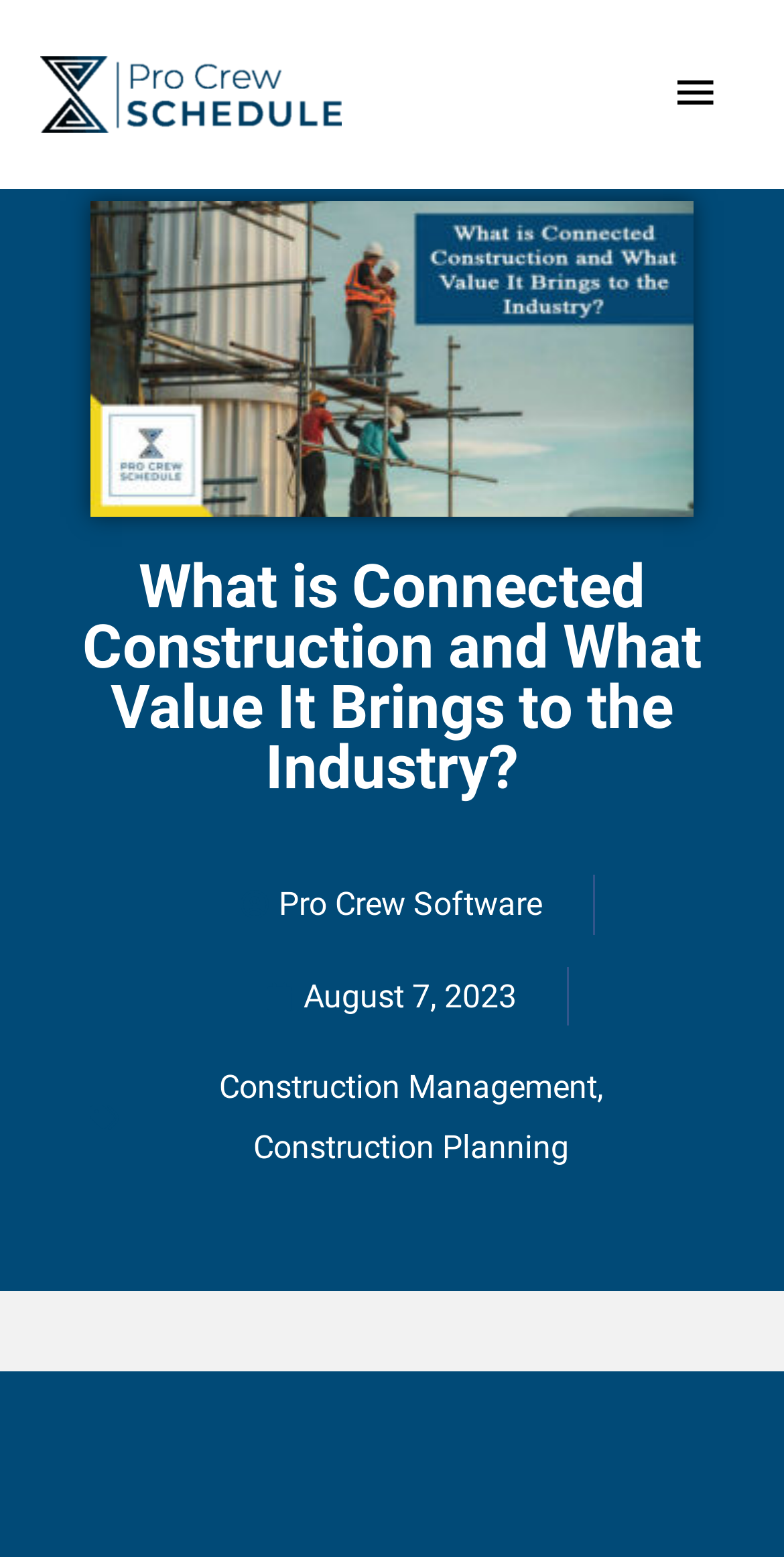Generate the title text from the webpage.

What is Connected Construction and What Value It Brings to the Industry?